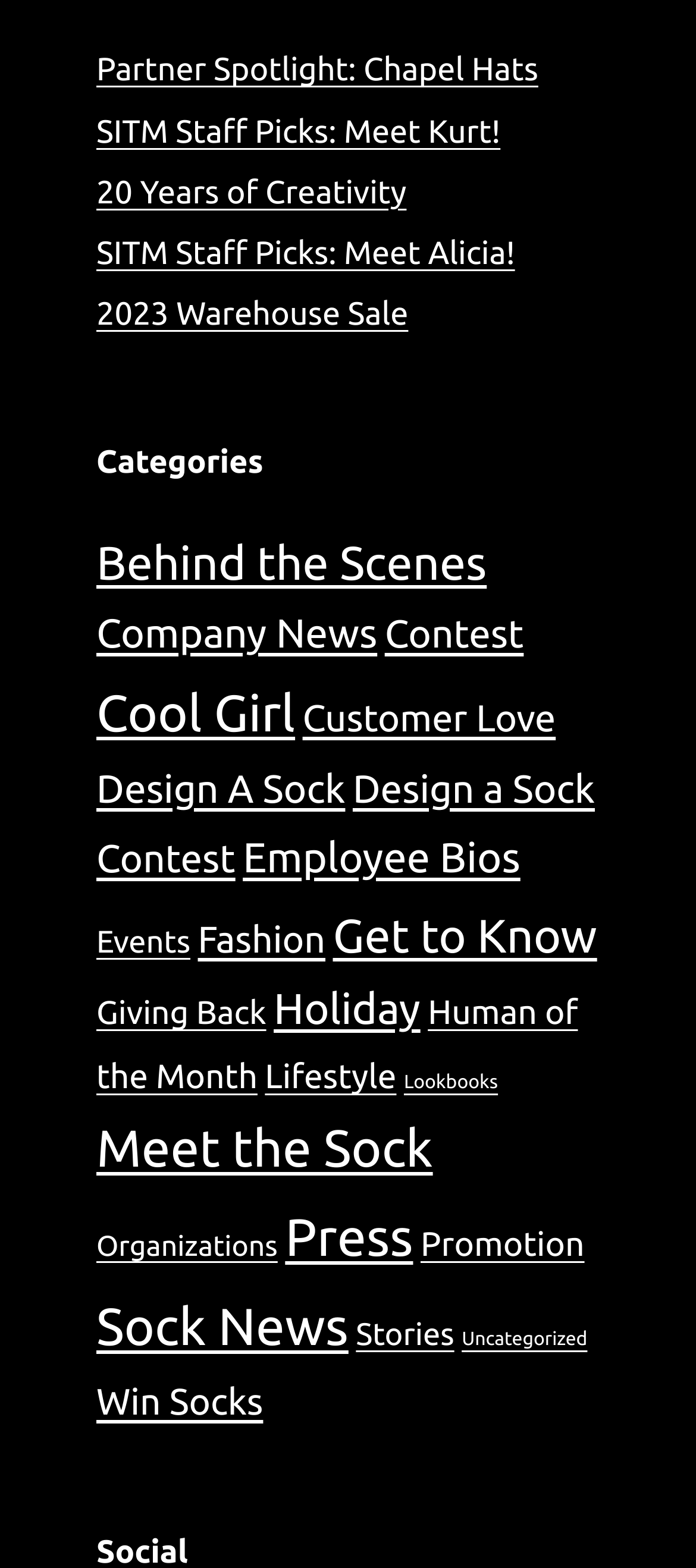Locate the bounding box coordinates of the clickable area needed to fulfill the instruction: "Check out Sock News".

[0.138, 0.827, 0.501, 0.865]